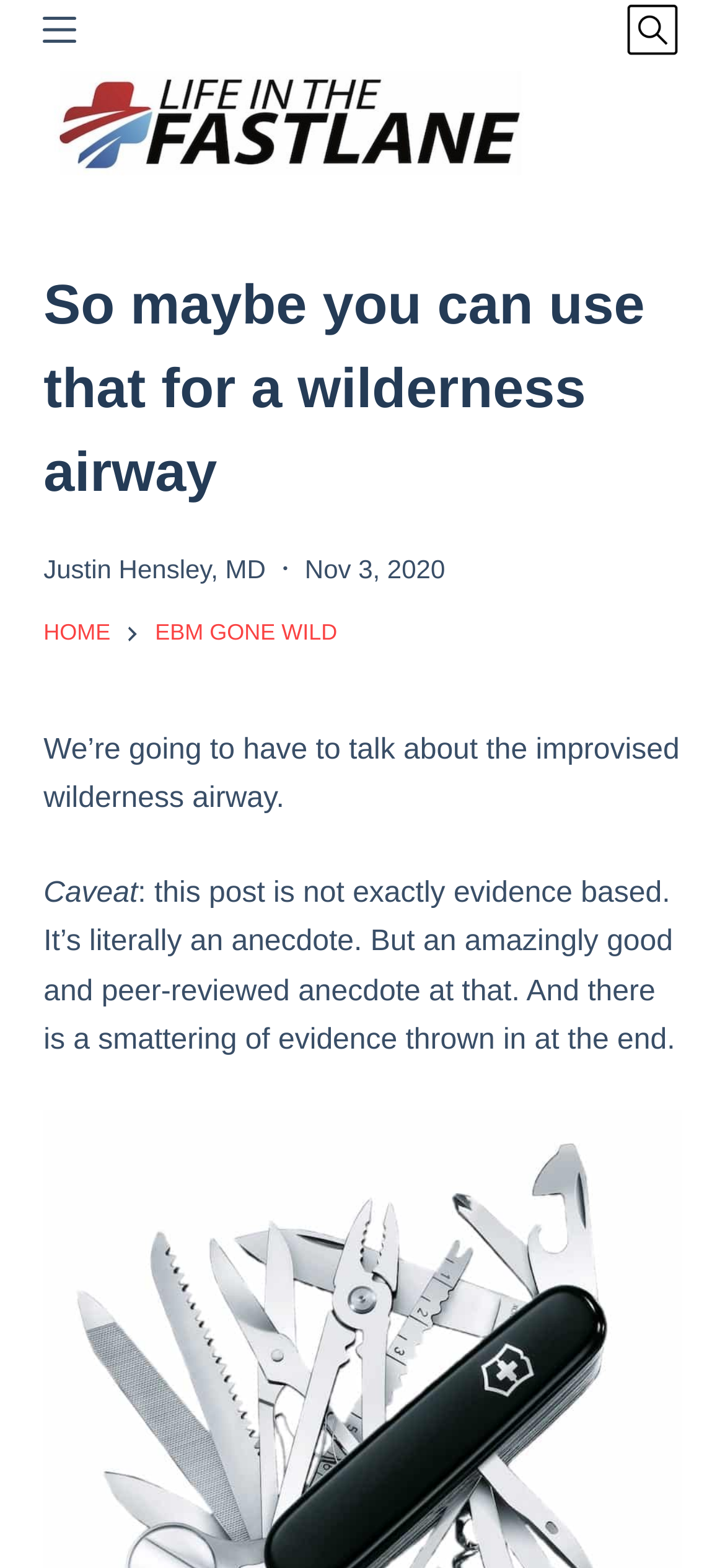Please provide a comprehensive response to the question based on the details in the image: What is the category of this article?

The category of this article is EBM GONE WILD, as indicated by the link 'EBM GONE WILD' in the header section of the webpage.